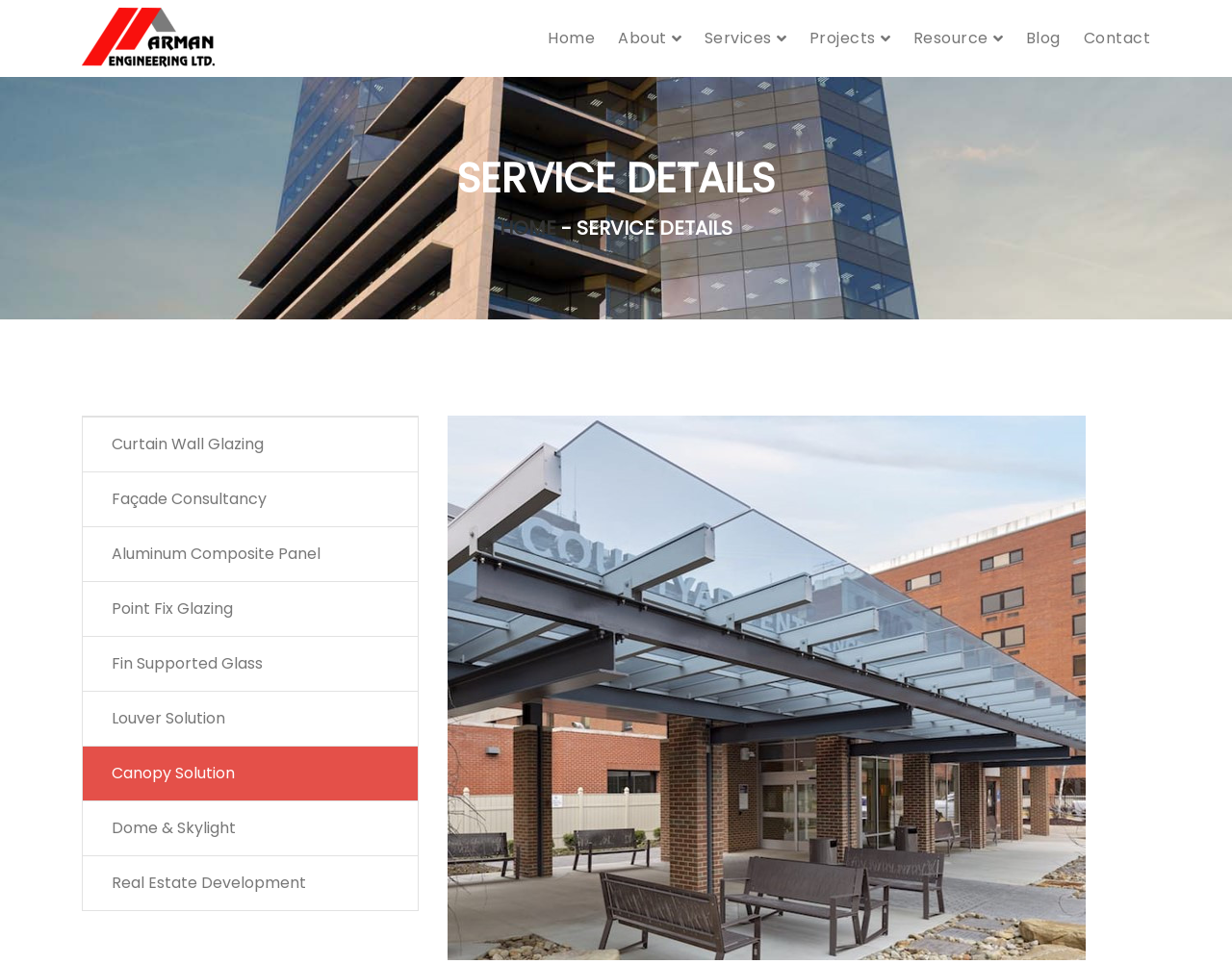What is the company name on the website?
Offer a detailed and exhaustive answer to the question.

The company name is obtained from the site logo, which is a link element with the text 'site logo' and has a bounding box coordinate of [0.066, 0.027, 0.191, 0.05].